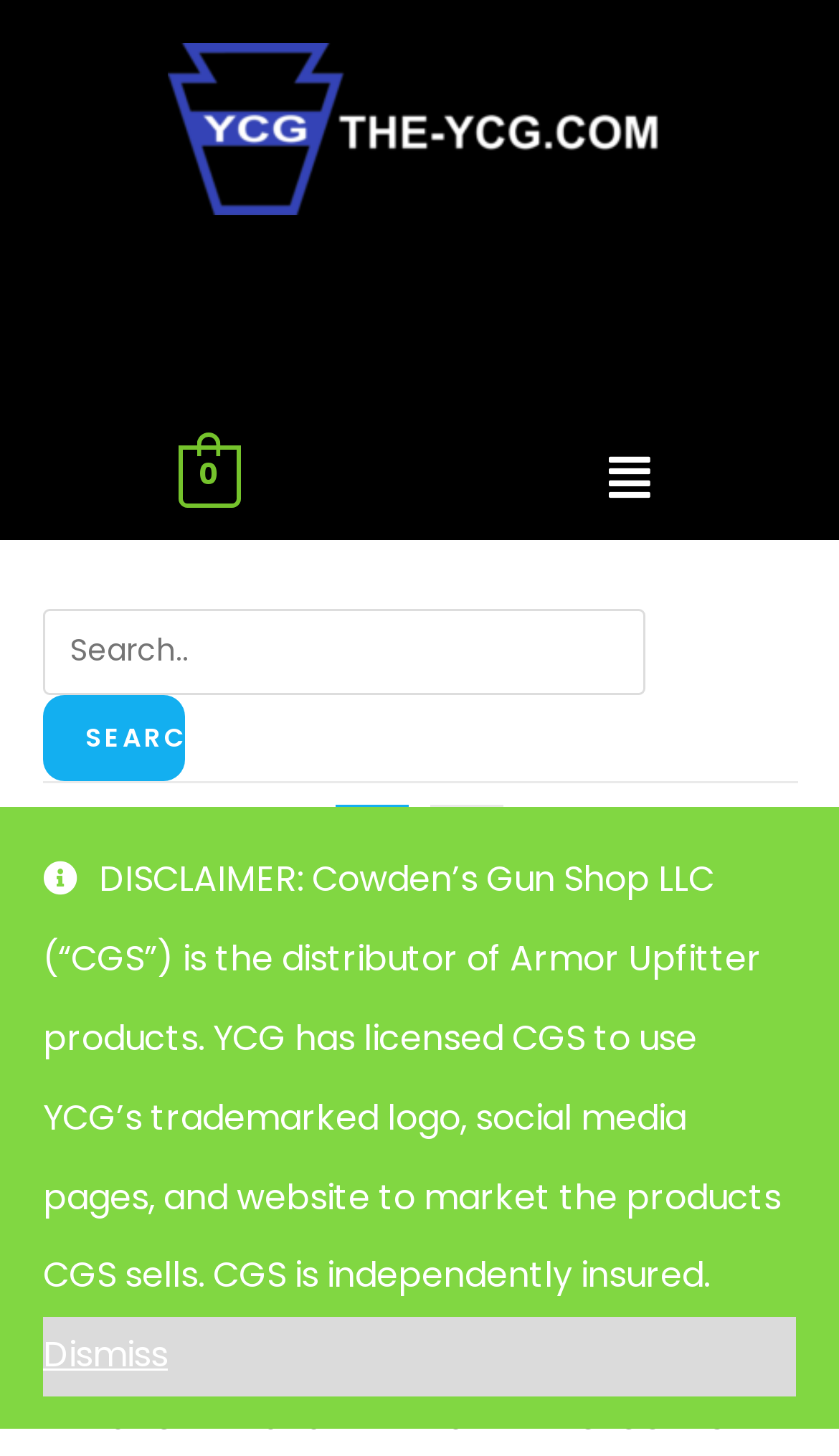What is the name of the product shown?
Provide a detailed answer to the question, using the image to inform your response.

The name of the product shown is 'WatchGuard 4RE', which can be found in a link element with a bounding box coordinate of [0.321, 0.815, 0.679, 0.849], accompanied by two images of the product.